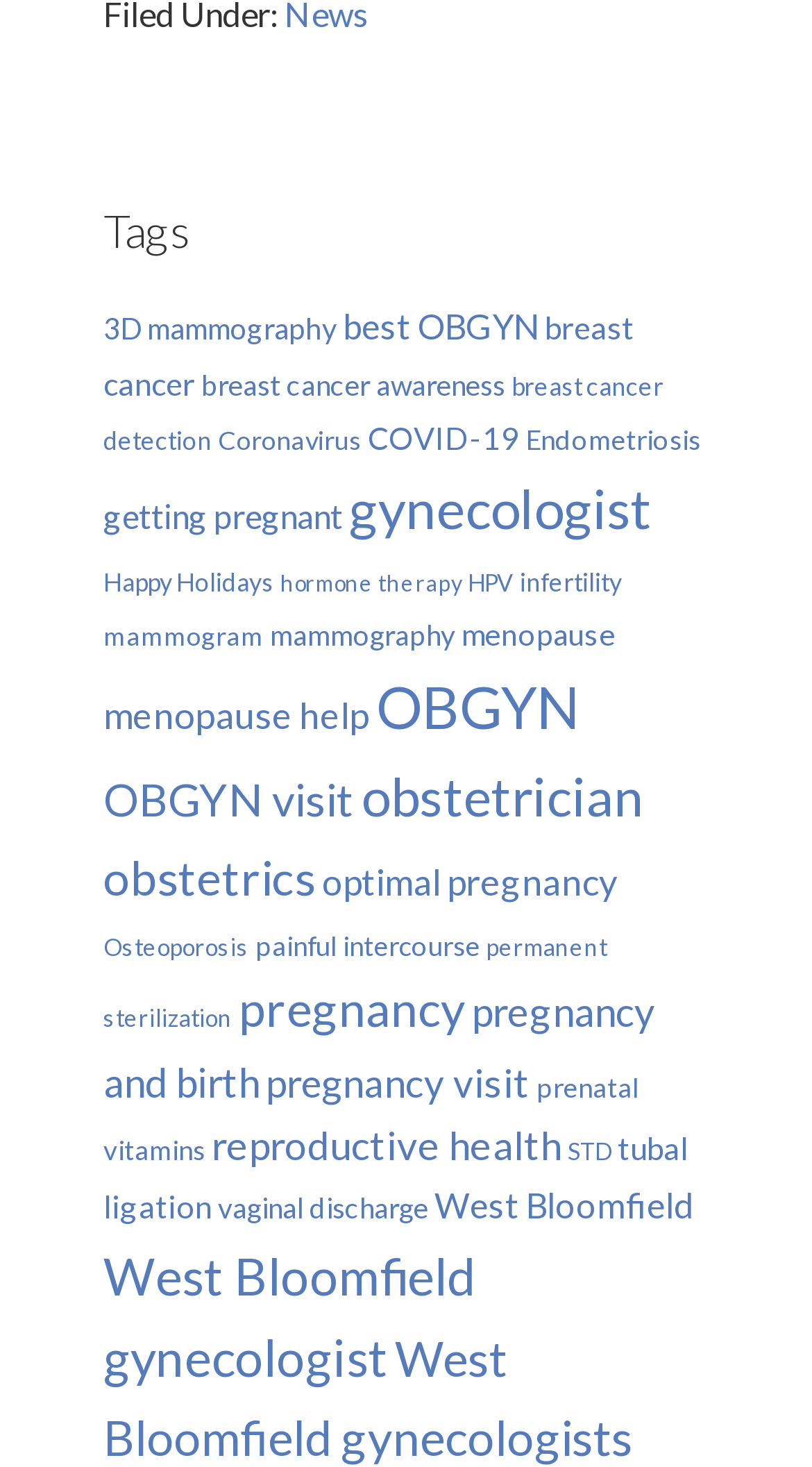Please locate the bounding box coordinates of the element that should be clicked to achieve the given instruction: "Learn about 'getting pregnant'".

[0.127, 0.338, 0.422, 0.365]